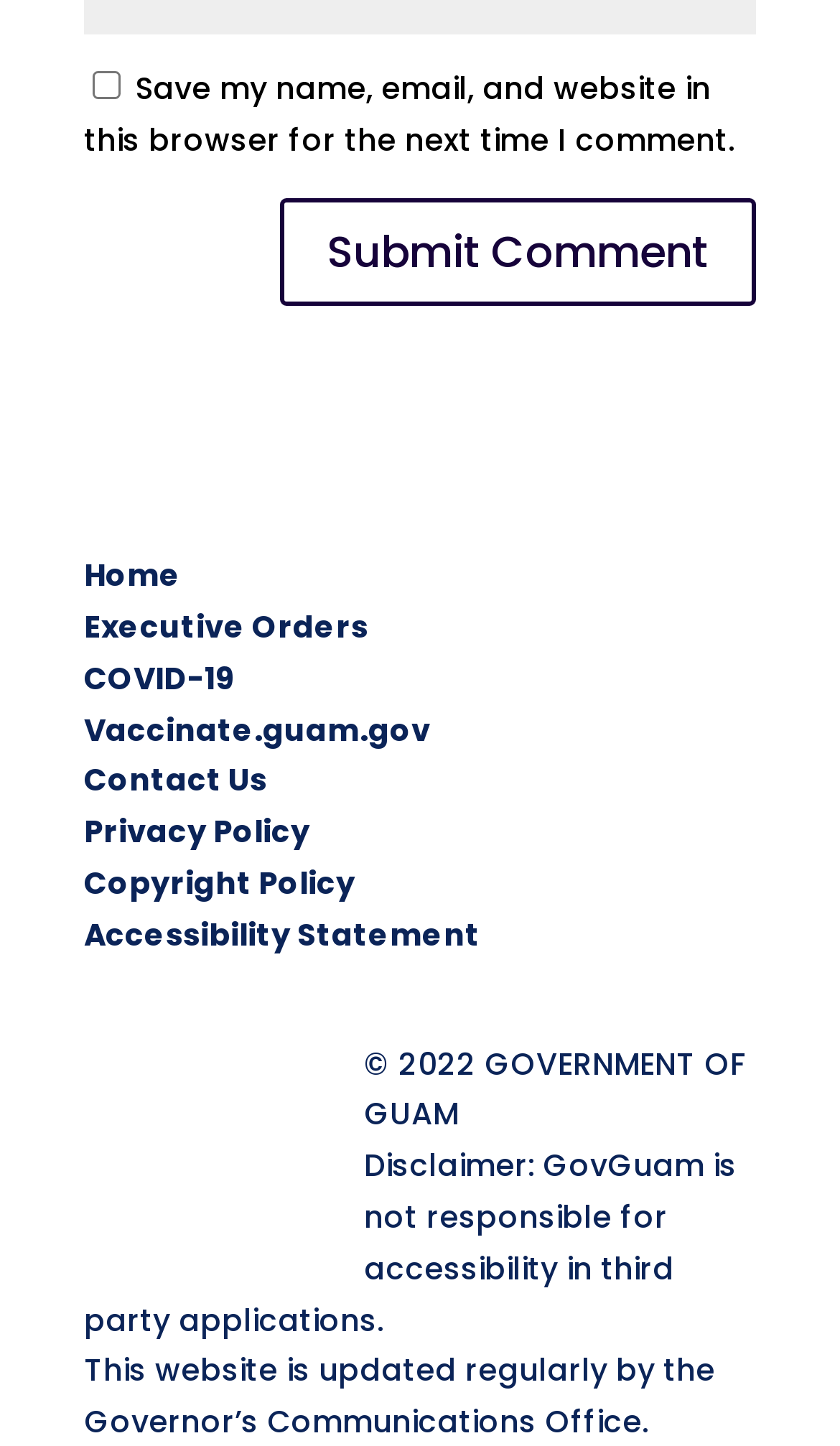Highlight the bounding box coordinates of the element that should be clicked to carry out the following instruction: "Get information about COVID-19". The coordinates must be given as four float numbers ranging from 0 to 1, i.e., [left, top, right, bottom].

[0.1, 0.454, 0.279, 0.484]